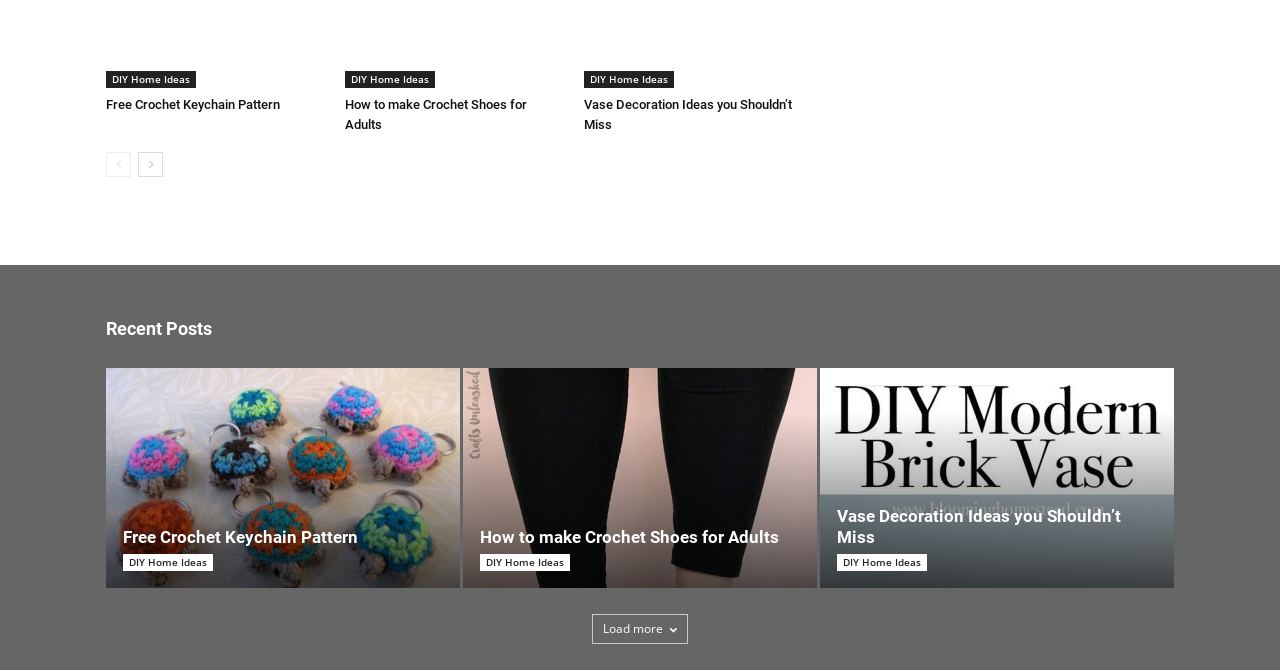What is the function of the 'Load more' button?
Can you provide a detailed and comprehensive answer to the question?

The 'Load more' button is likely used to load more posts or content on the page. Its location at the bottom of the page and its text suggest that it is used to fetch additional content.